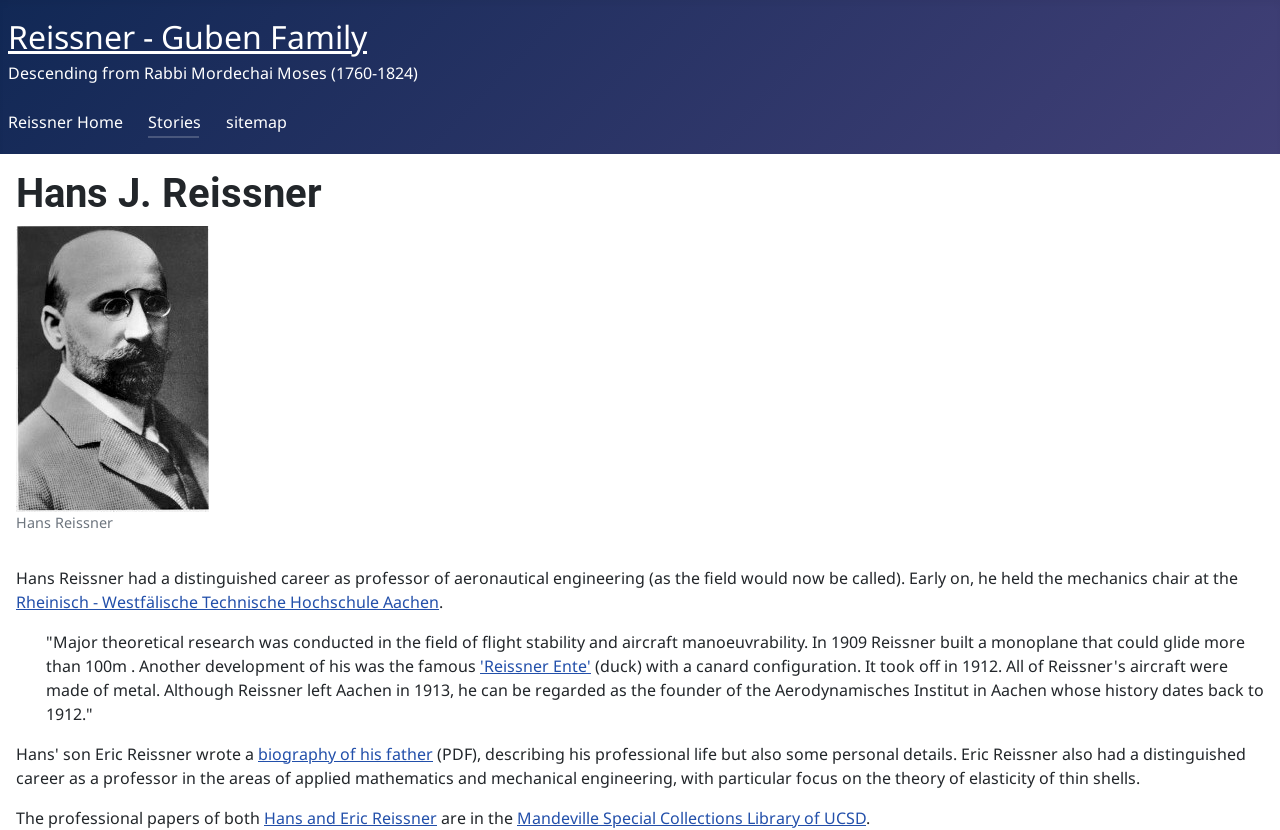Please determine the bounding box coordinates of the element to click on in order to accomplish the following task: "Explore the Rheinisch - Westfälische Technische Hochschule Aachen page". Ensure the coordinates are four float numbers ranging from 0 to 1, i.e., [left, top, right, bottom].

[0.012, 0.712, 0.343, 0.738]